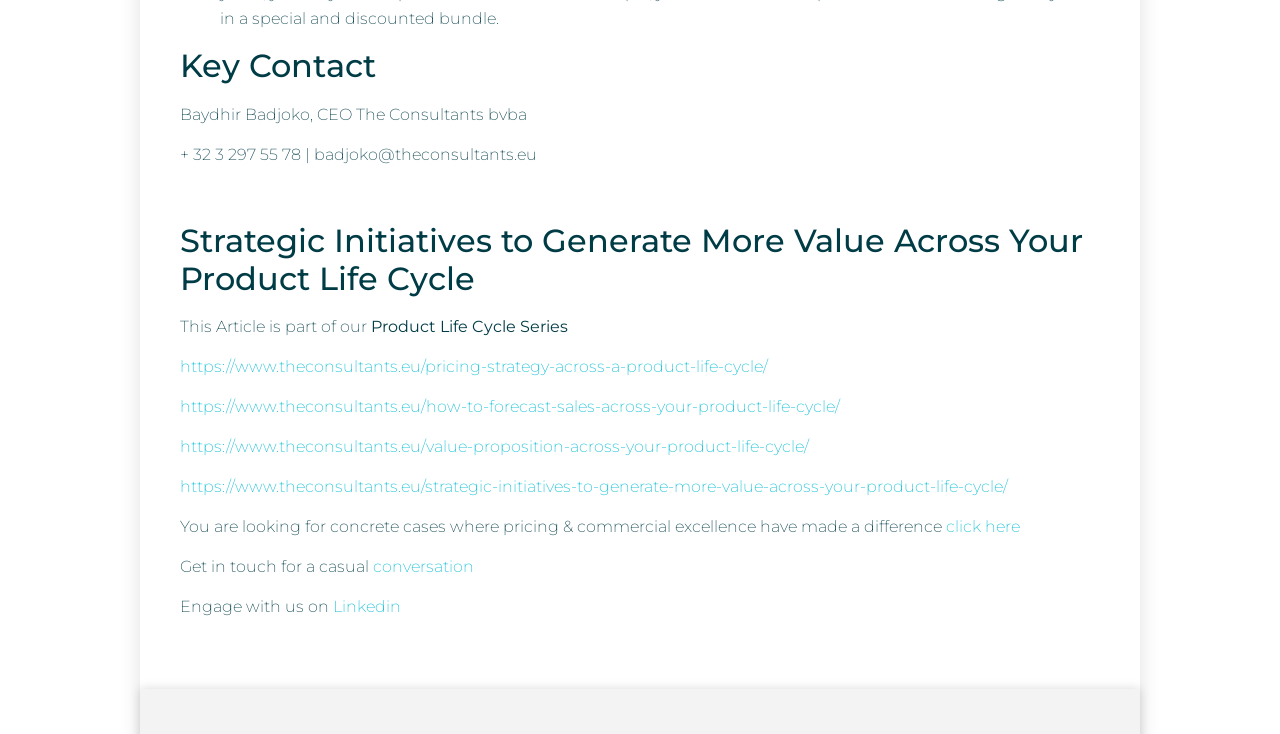Find the bounding box coordinates of the area that needs to be clicked in order to achieve the following instruction: "View CEO's contact information". The coordinates should be specified as four float numbers between 0 and 1, i.e., [left, top, right, bottom].

[0.141, 0.142, 0.412, 0.168]